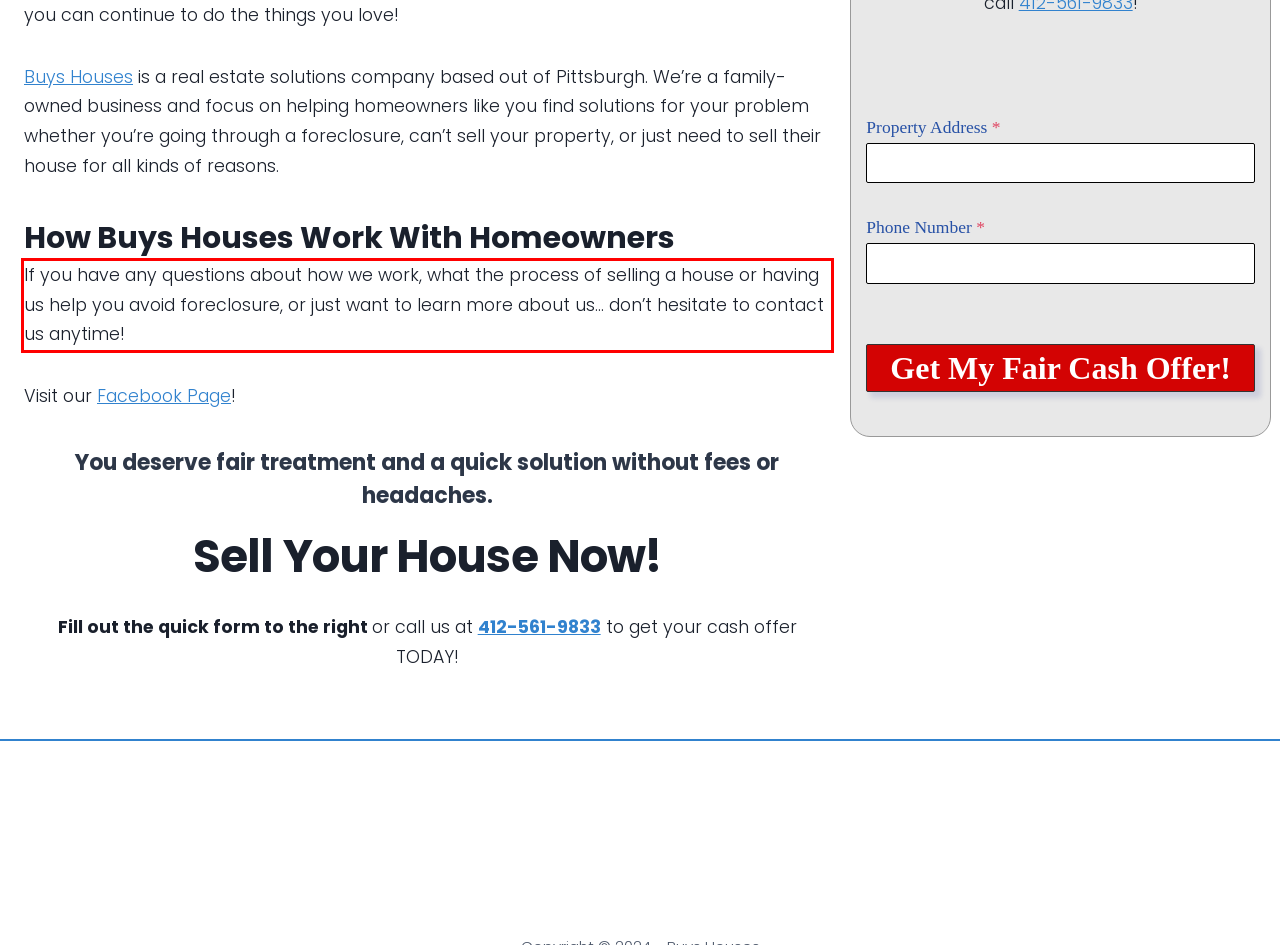Given a screenshot of a webpage with a red bounding box, please identify and retrieve the text inside the red rectangle.

If you have any questions about how we work, what the process of selling a house or having us help you avoid foreclosure, or just want to learn more about us… don’t hesitate to contact us anytime!